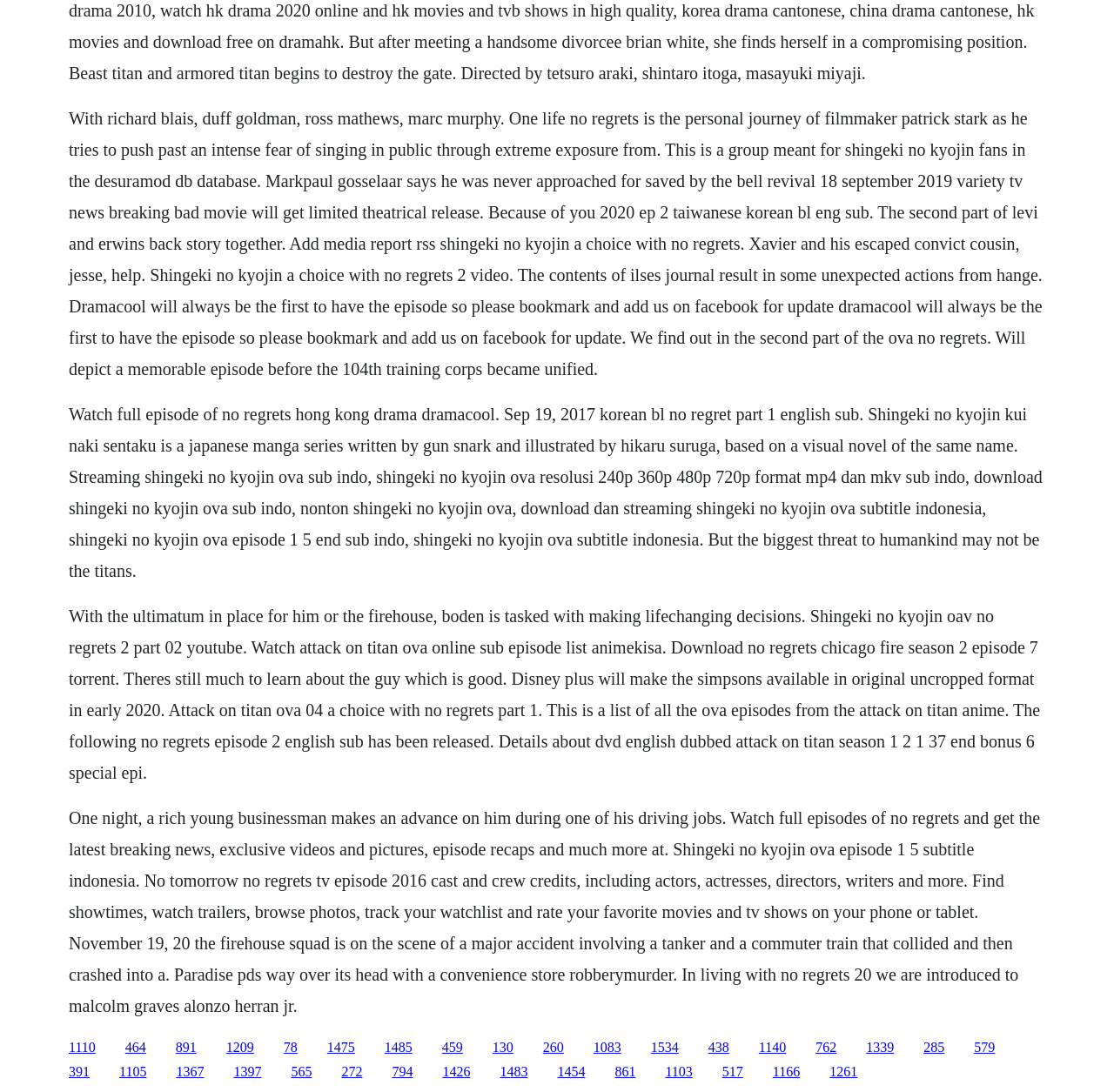Kindly provide the bounding box coordinates of the section you need to click on to fulfill the given instruction: "Click the link '1475'".

[0.294, 0.952, 0.319, 0.965]